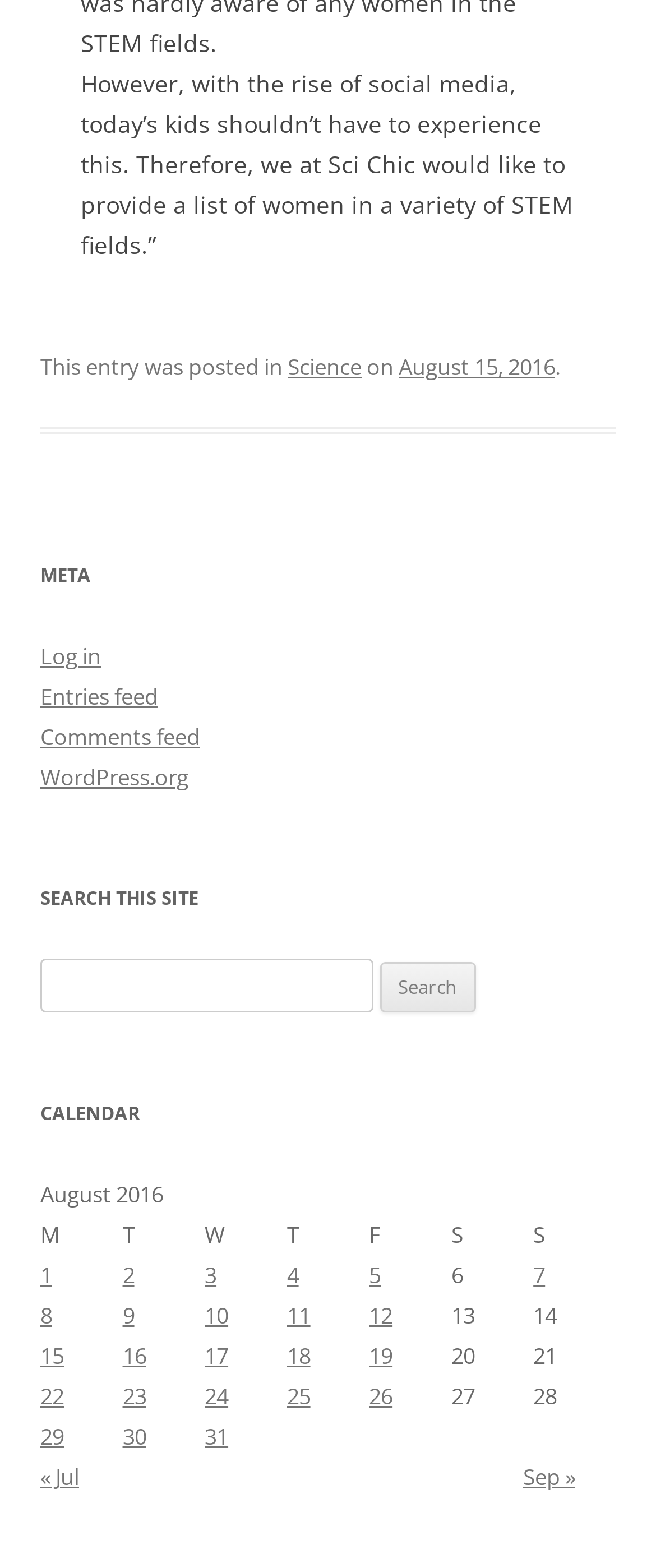Could you locate the bounding box coordinates for the section that should be clicked to accomplish this task: "Log in".

[0.062, 0.409, 0.154, 0.428]